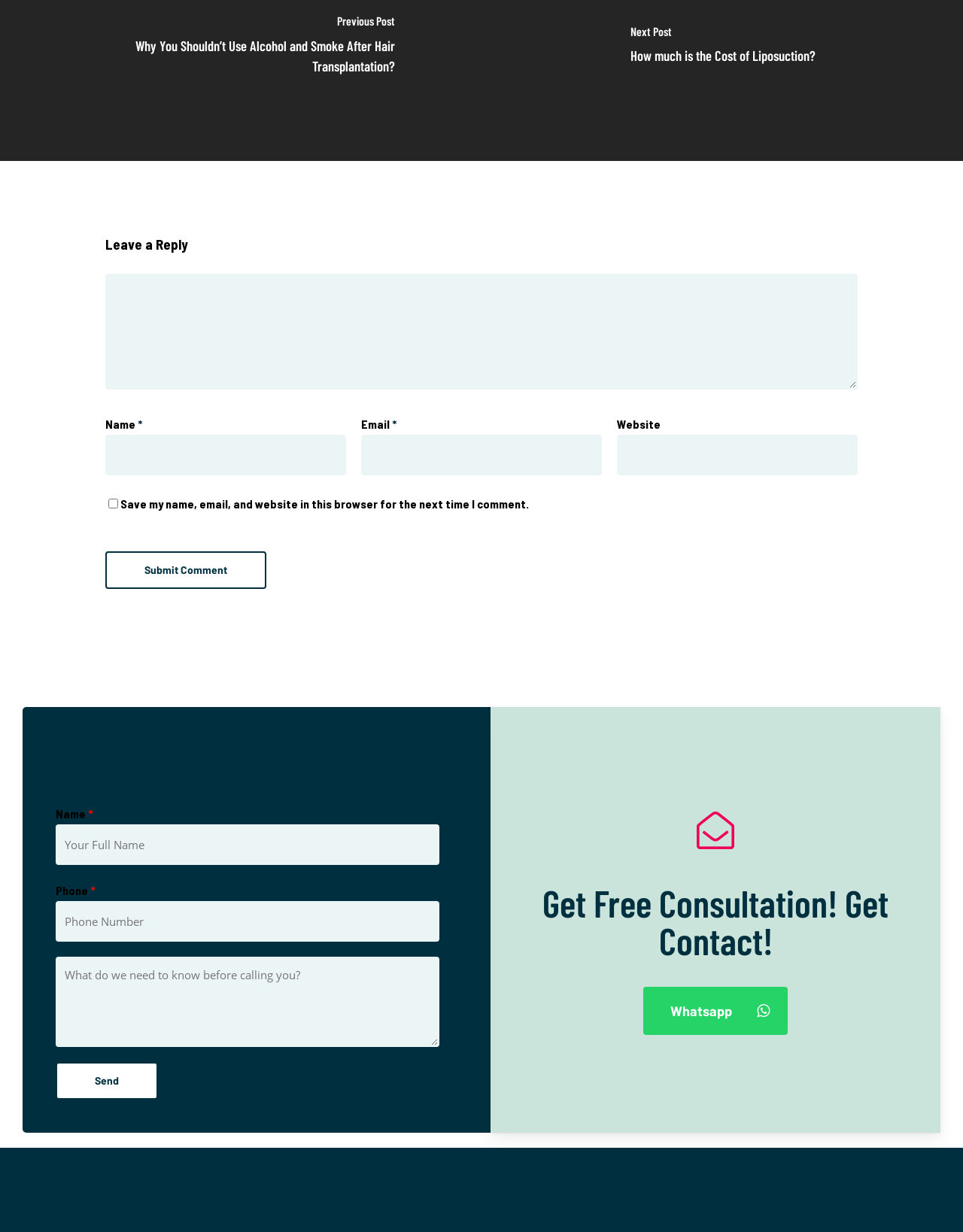Please determine the bounding box coordinates for the element that should be clicked to follow these instructions: "Read the entire article".

None